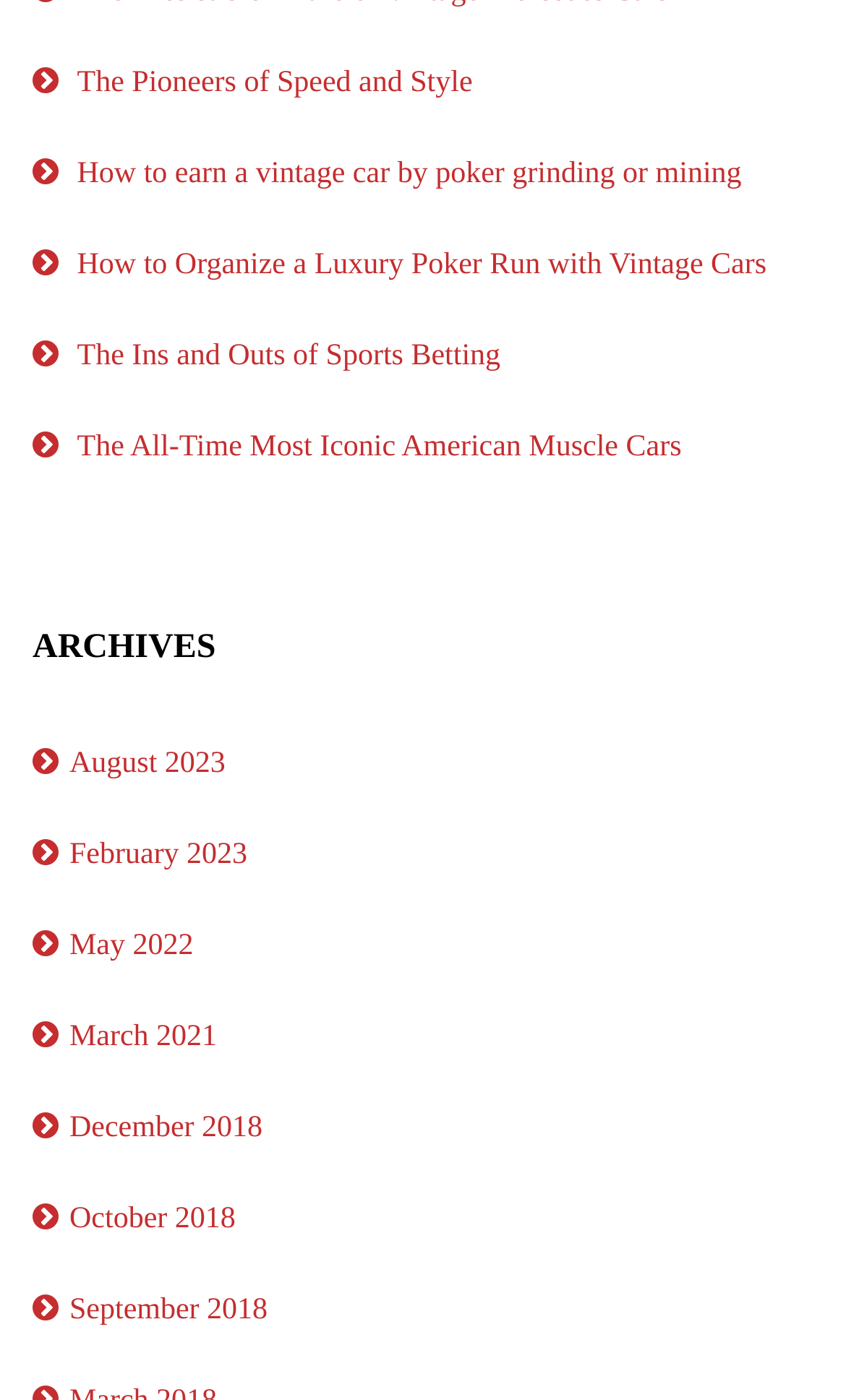Please give a one-word or short phrase response to the following question: 
What is the topic of the fourth link on the webpage?

Sports Betting